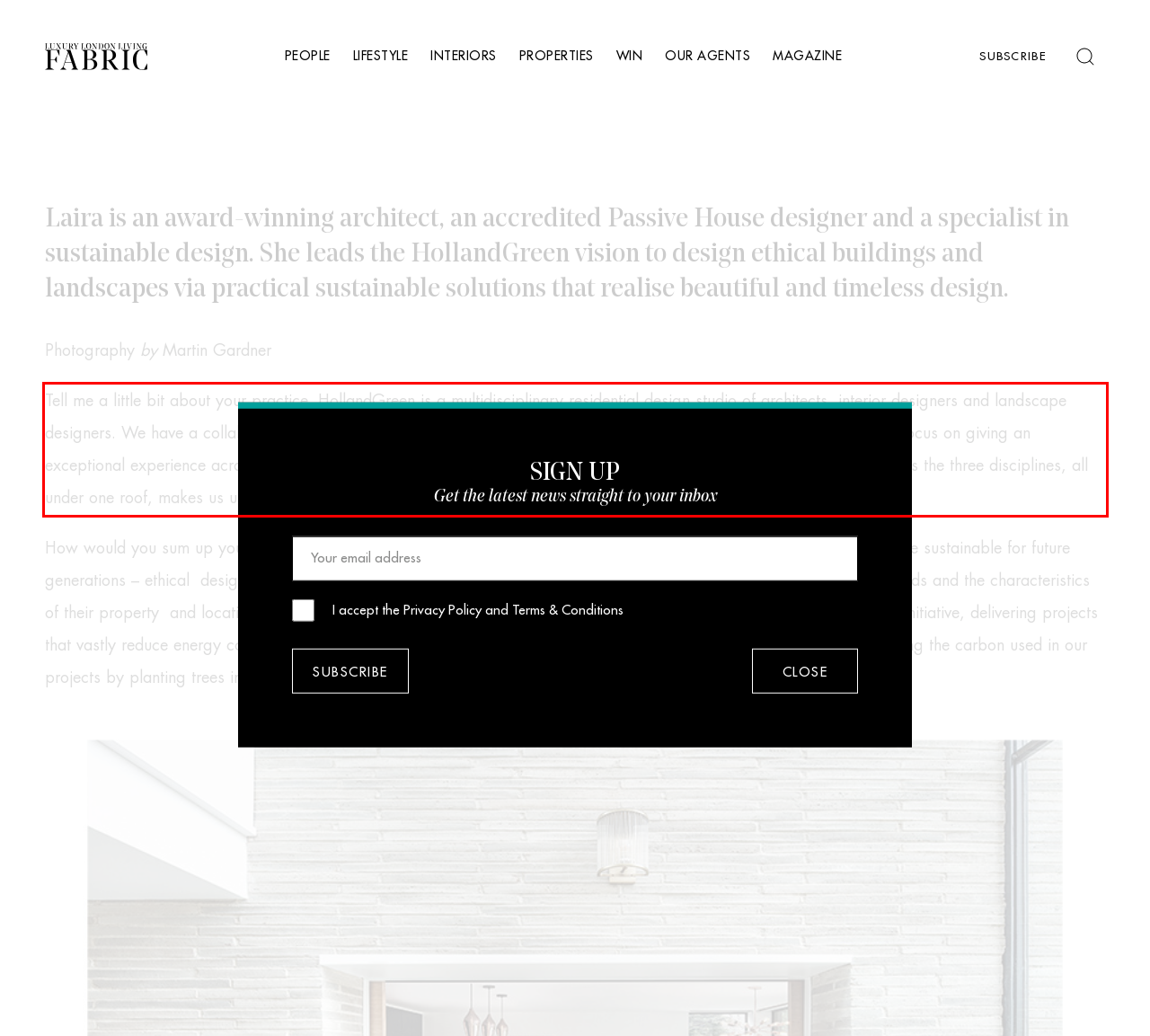Examine the screenshot of the webpage, locate the red bounding box, and generate the text contained within it.

Tell me a little bit about your practice. HollandGreen is a multidisciplinary residential design studio of architects, interior designers and landscape designers. We have a collaborative approach that forges a strong bond with our clients, which is really creative, and we focus on giving an exceptional experience across the whole design and build journey. The breadth and holistic nature of our experience across the three disciplines, all under one roof, makes us unique as a practice.